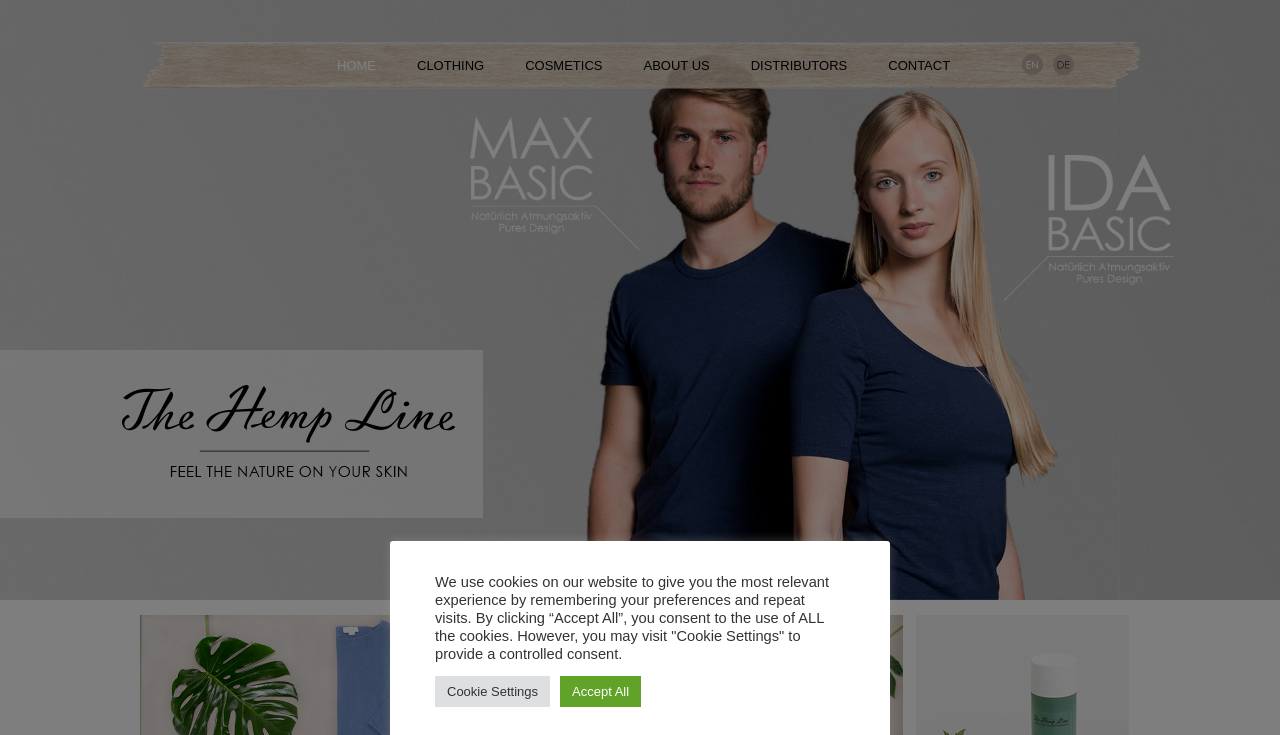Locate the bounding box coordinates of the element's region that should be clicked to carry out the following instruction: "go to home page". The coordinates need to be four float numbers between 0 and 1, i.e., [left, top, right, bottom].

[0.254, 0.073, 0.303, 0.105]